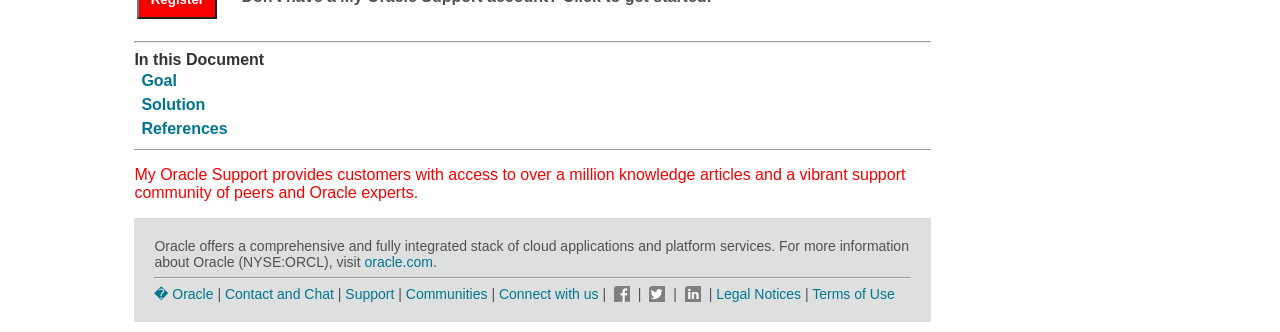Specify the bounding box coordinates of the area that needs to be clicked to achieve the following instruction: "Click on Solution".

[0.11, 0.288, 0.16, 0.339]